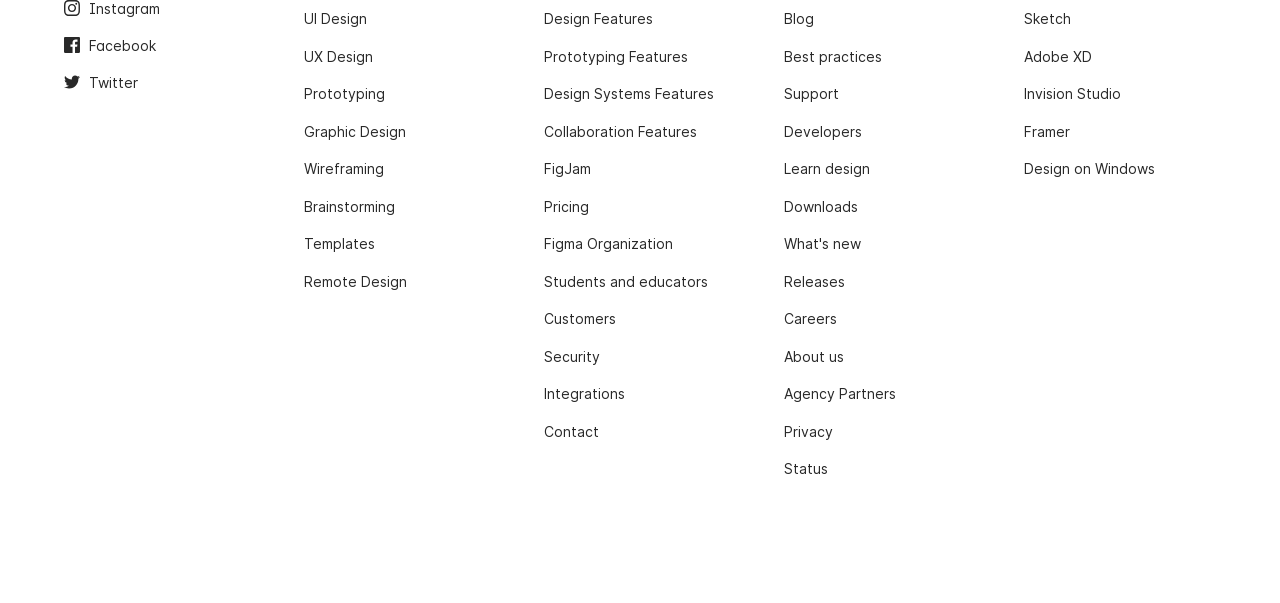What is the last link in the bottom section? Analyze the screenshot and reply with just one word or a short phrase.

Status